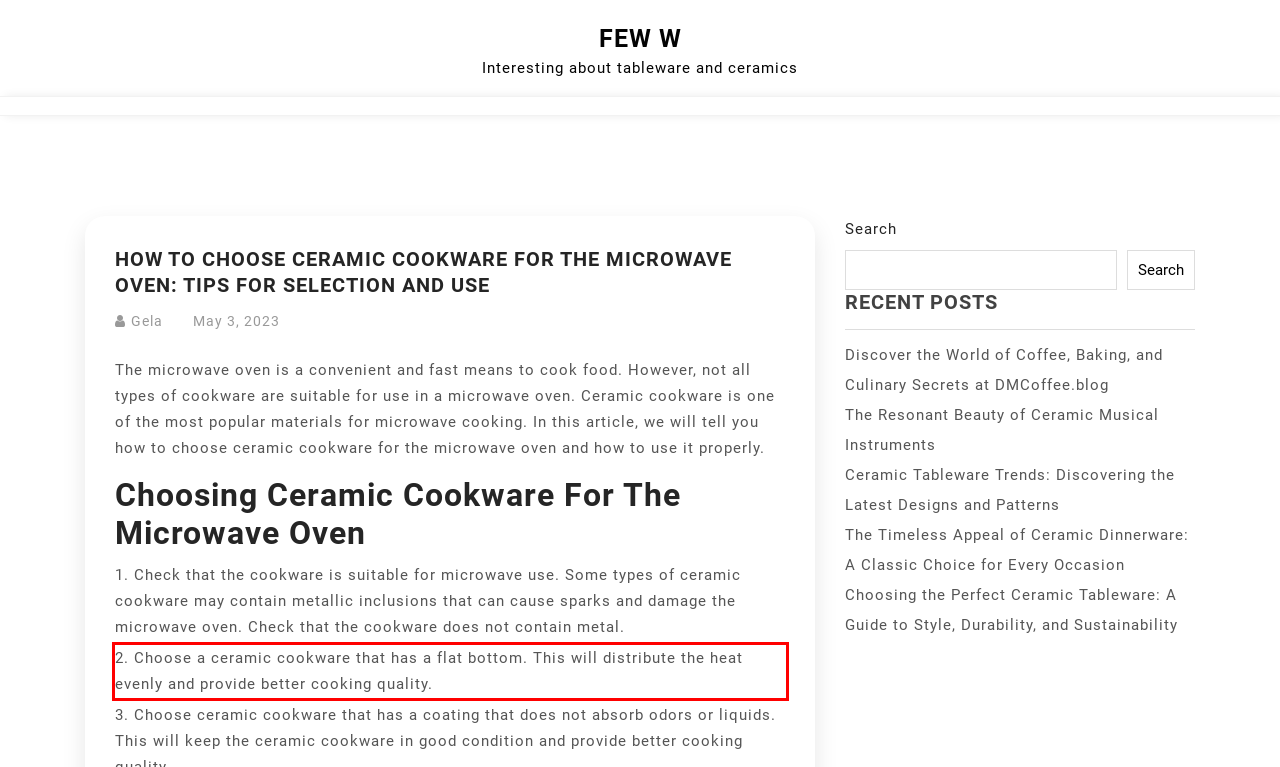Analyze the screenshot of the webpage and extract the text from the UI element that is inside the red bounding box.

2. Choose a ceramic cookware that has a flat bottom. This will distribute the heat evenly and provide better cooking quality.